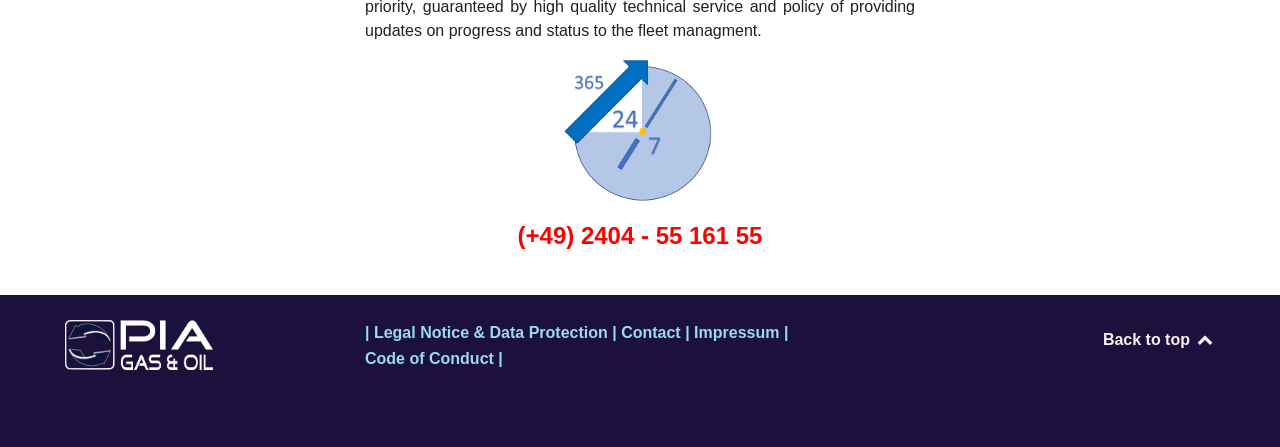Provide the bounding box coordinates of the HTML element described by the text: "| Contact |". The coordinates should be in the format [left, top, right, bottom] with values between 0 and 1.

[0.478, 0.716, 0.539, 0.774]